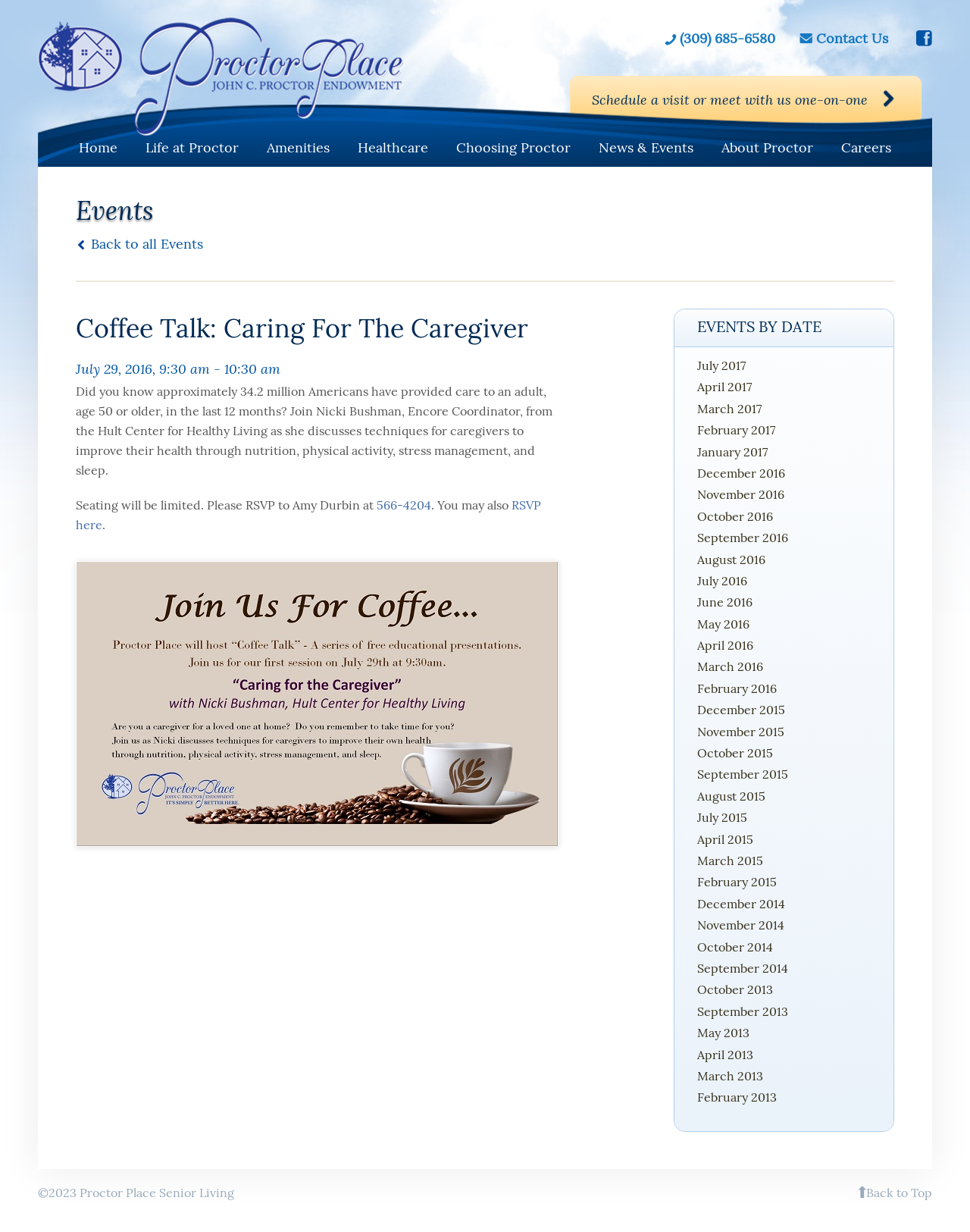Determine the bounding box coordinates of the clickable region to carry out the instruction: "RSVP to the 'Coffee Talk: Caring for the Caregiver' event".

[0.078, 0.404, 0.558, 0.432]